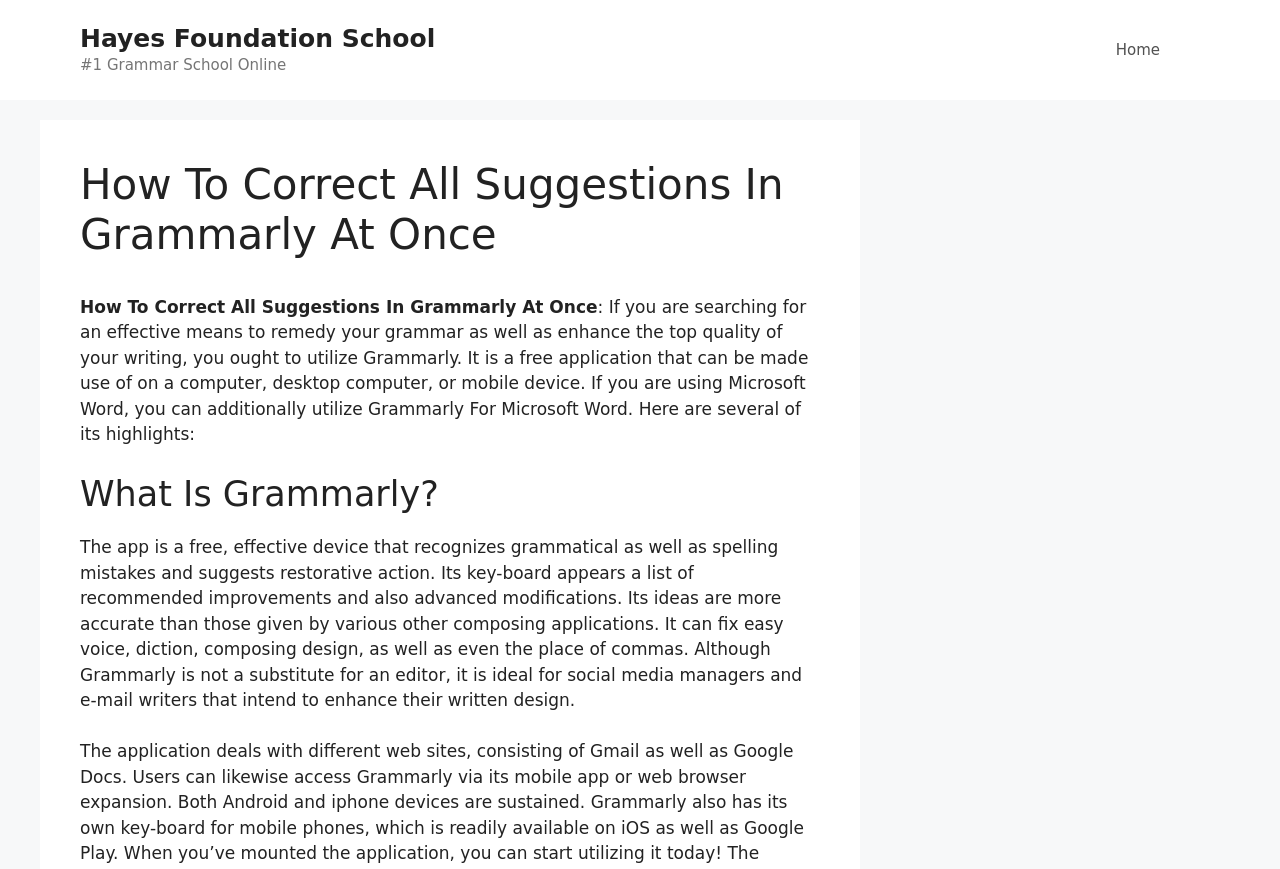Provide the bounding box coordinates of the HTML element described by the text: "Hayes Foundation School". The coordinates should be in the format [left, top, right, bottom] with values between 0 and 1.

[0.062, 0.027, 0.34, 0.061]